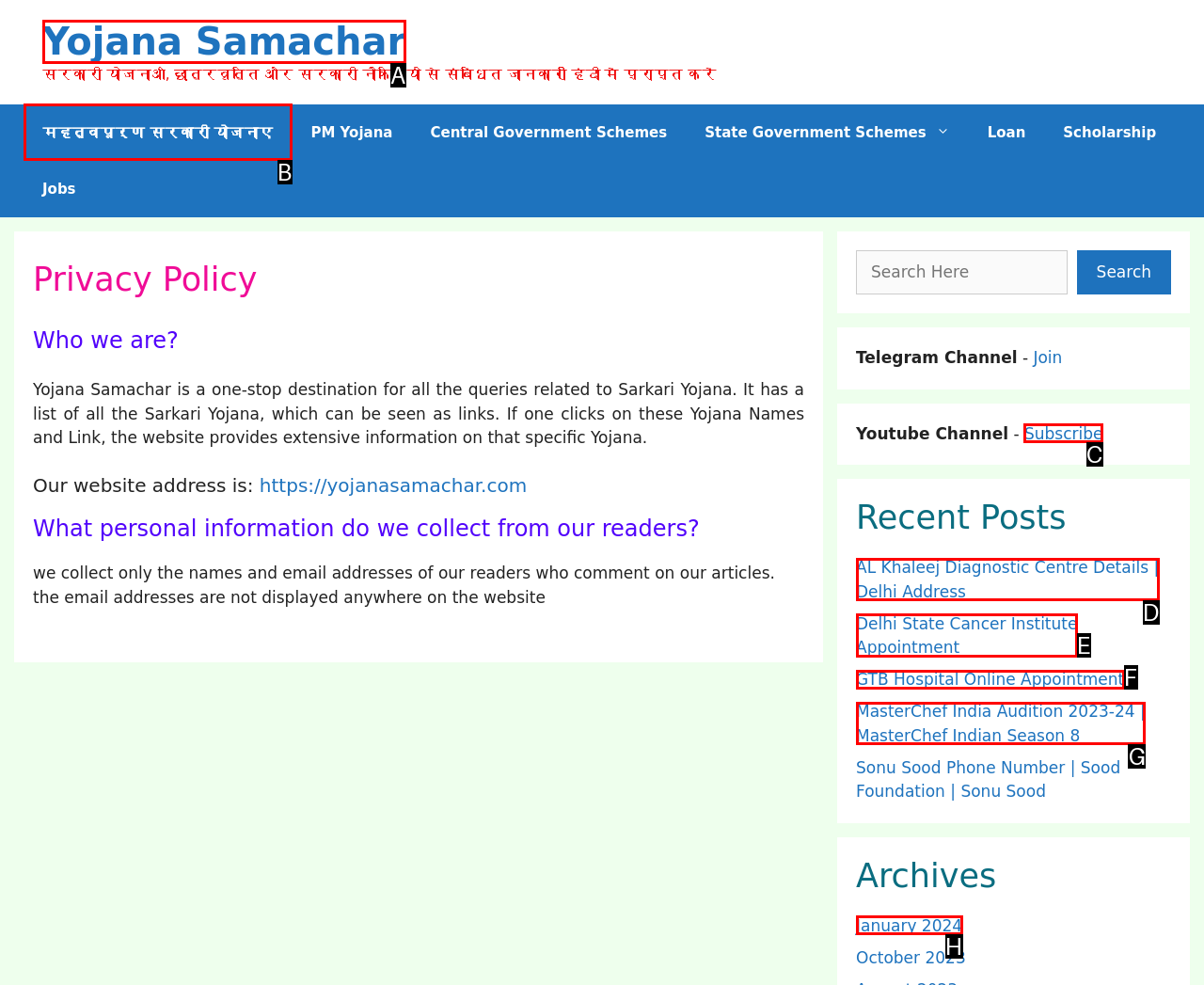From the options shown, which one fits the description: महत्वपूर्ण सरकारी योजनाए? Respond with the appropriate letter.

B